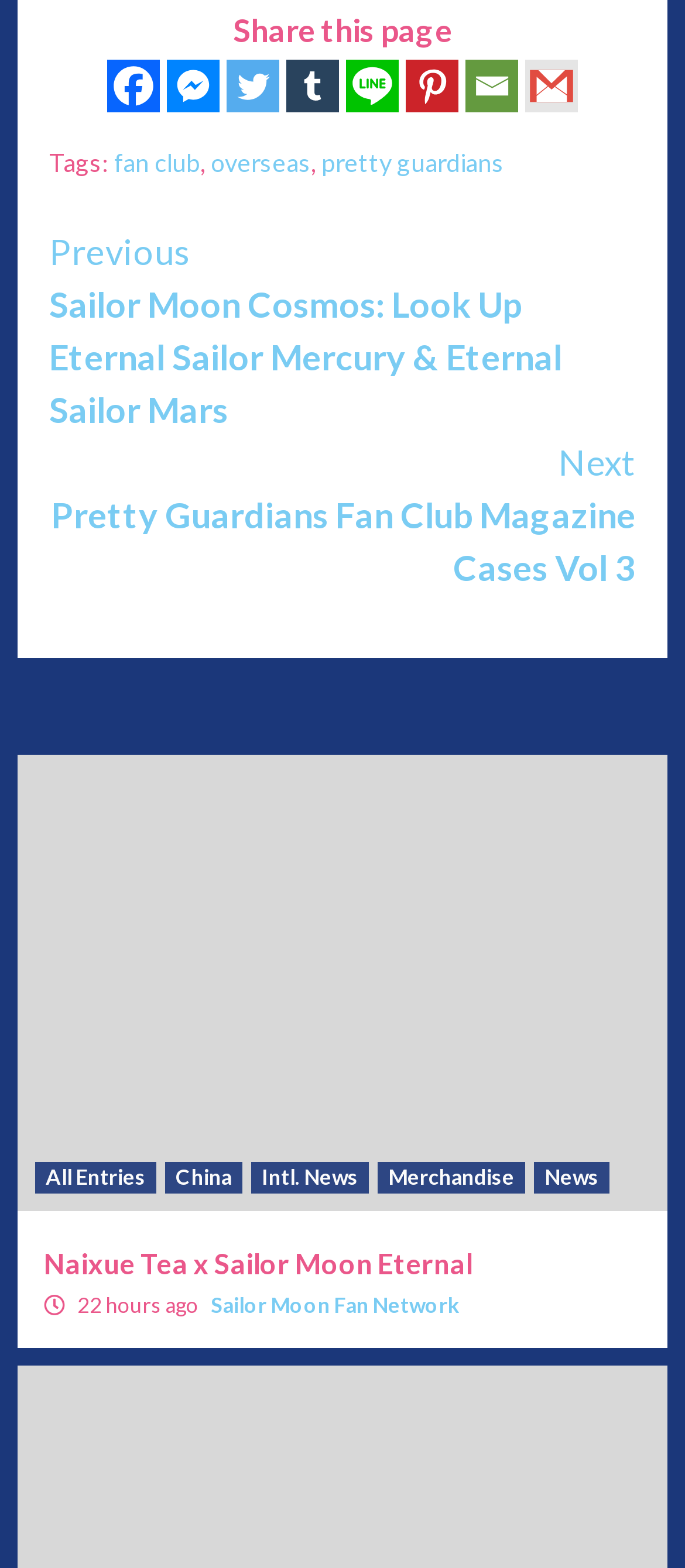Can you give a comprehensive explanation to the question given the content of the image?
What is the title of the previous article?

I found the 'Continue Reading' section and looked at the previous article link, which has the title 'Sailor Moon Cosmos: Look Up Eternal Sailor Mercury & Eternal Sailor Mars'.